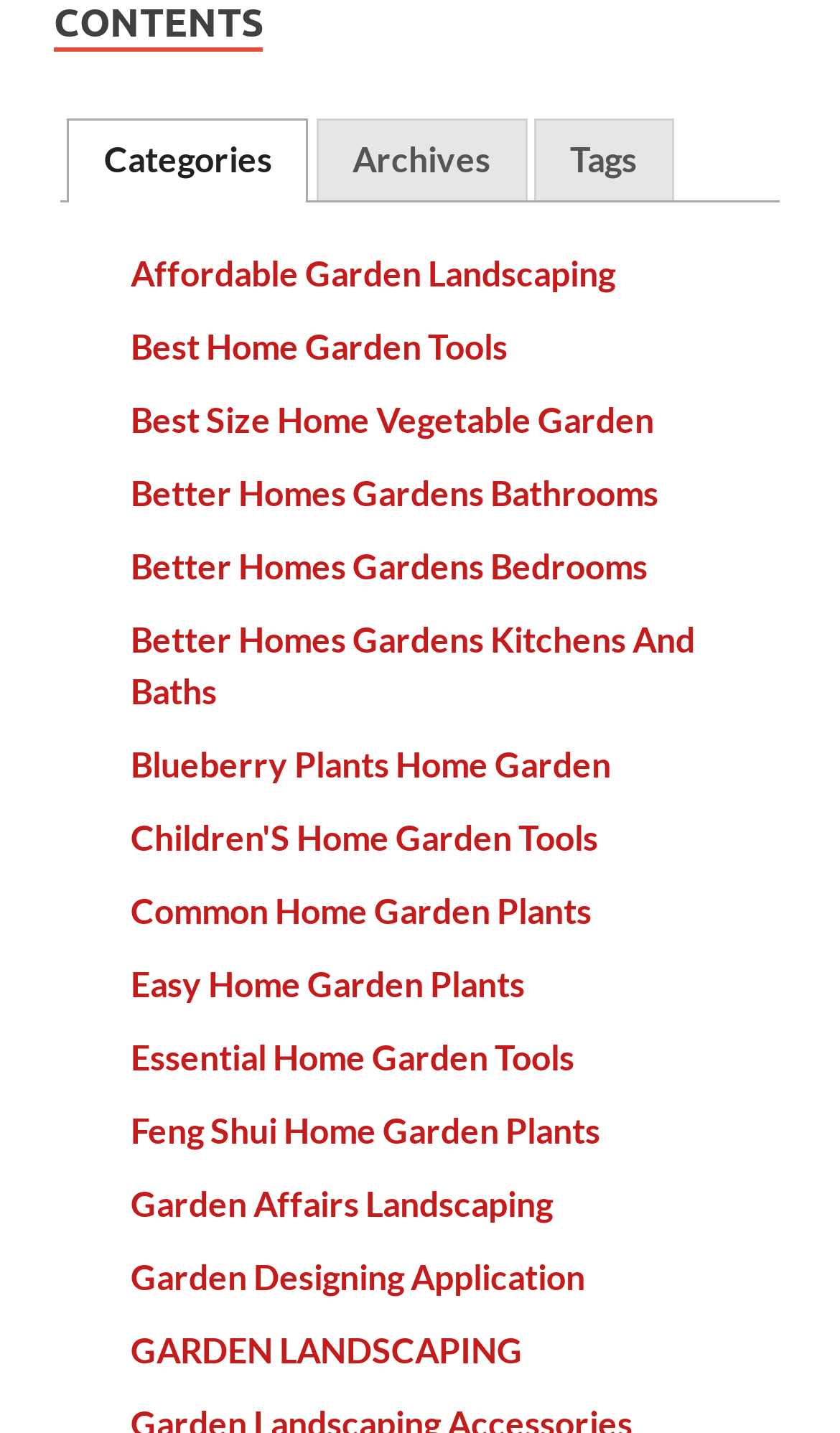Determine the bounding box coordinates for the element that should be clicked to follow this instruction: "Select the Archives tab". The coordinates should be given as four float numbers between 0 and 1, in the format [left, top, right, bottom].

[0.376, 0.083, 0.627, 0.14]